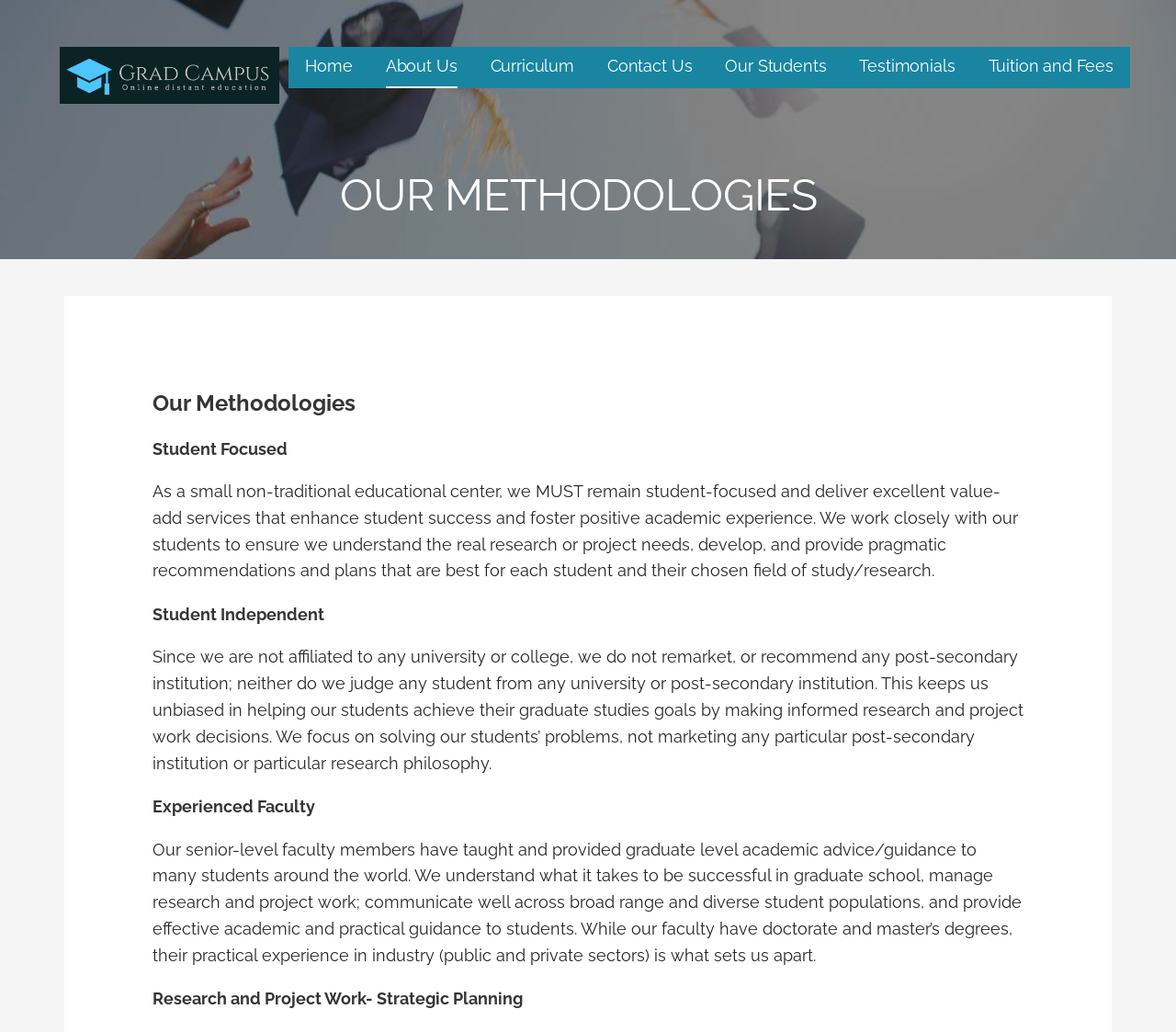For the element described, predict the bounding box coordinates as (top-left x, top-left y, bottom-right x, bottom-right y). All values should be between 0 and 1. Element description: Contact Us

[0.516, 0.045, 0.589, 0.086]